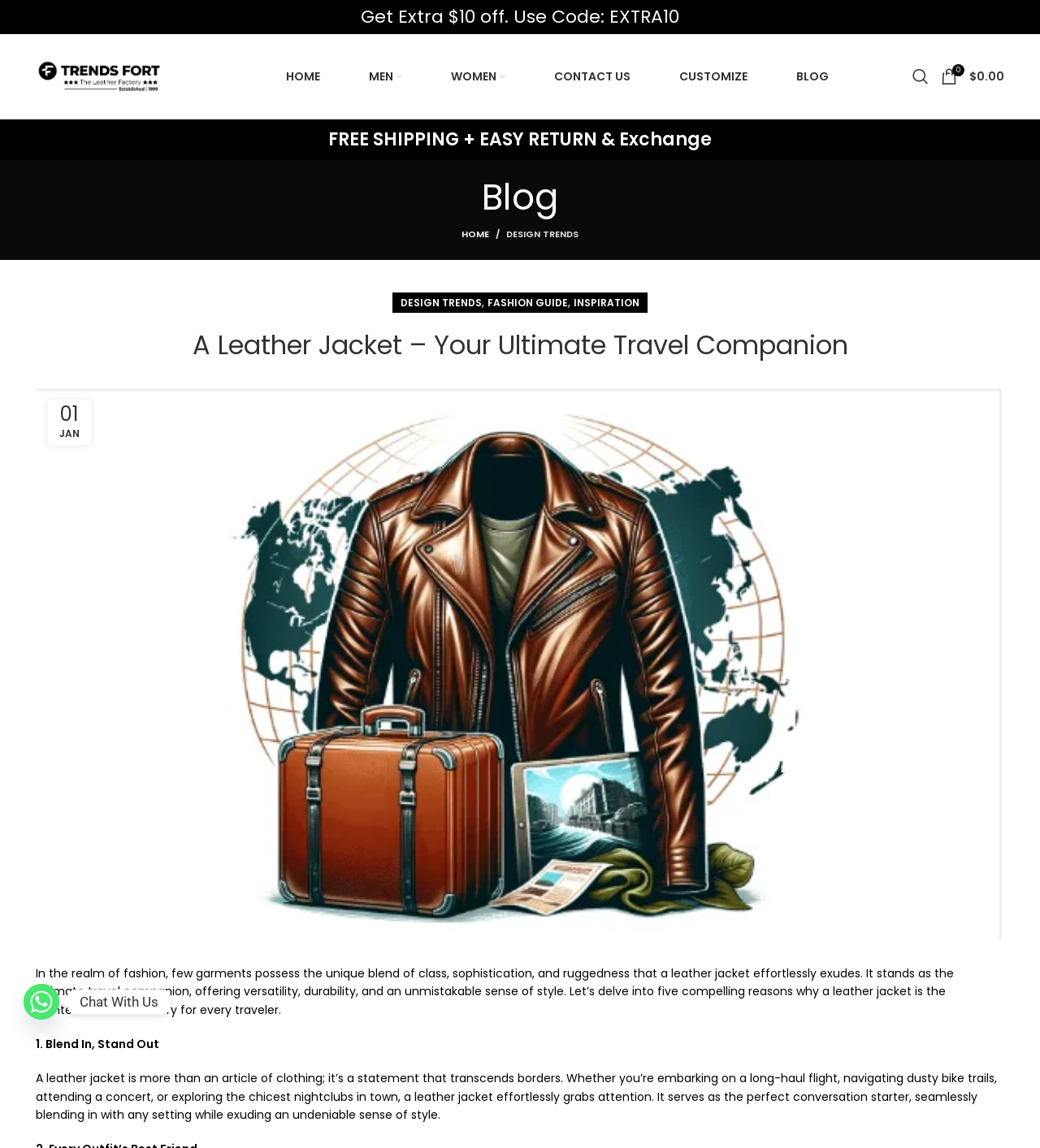Explain the webpage in detail, including its primary components.

This webpage is about the transformative power of a leather jacket, specifically highlighting its benefits as a travel companion. At the top, there is a heading that reads "Get Extra $10 off. Use Code: EXTRA10" and a link to the website "TrendsFort" accompanied by its logo. Below this, there is a navigation menu with links to "HOME", "MEN", "WOMEN", "CONTACT US", "CUSTOMIZE", and "BLOG". 

To the right of the navigation menu, there is a search bar and a link to view the shopping cart, which currently has a total of $0.00. Below this, there is a heading that reads "FREE SHIPPING + EASY RETURN & Exchange". 

Further down, there is a section dedicated to the blog, with a heading that reads "A Leather Jacket – Your Ultimate Travel Companion". This section features a large image of a leather jacket, accompanied by a brief introduction to the article. The article itself is divided into sections, with headings such as "1. Blend In, Stand Out" and a detailed description of the benefits of wearing a leather jacket while traveling. 

At the bottom of the page, there is a link to chat with the website's customer support via WhatsApp, accompanied by a small icon. Overall, the webpage has a clean and organized layout, with a focus on promoting the benefits of leather jackets as travel companions.